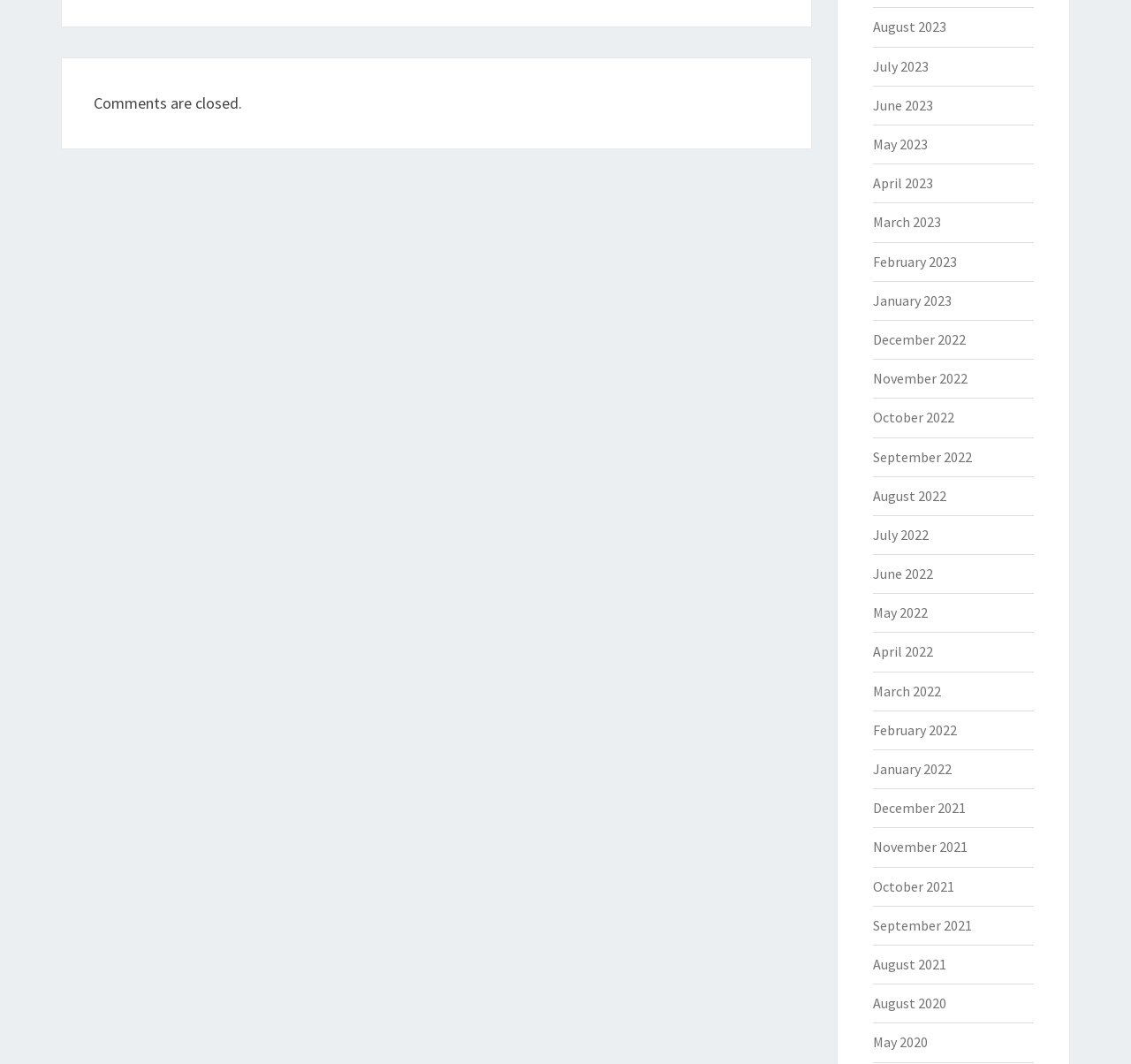Please mark the clickable region by giving the bounding box coordinates needed to complete this instruction: "View August 2023 archives".

[0.771, 0.017, 0.836, 0.034]